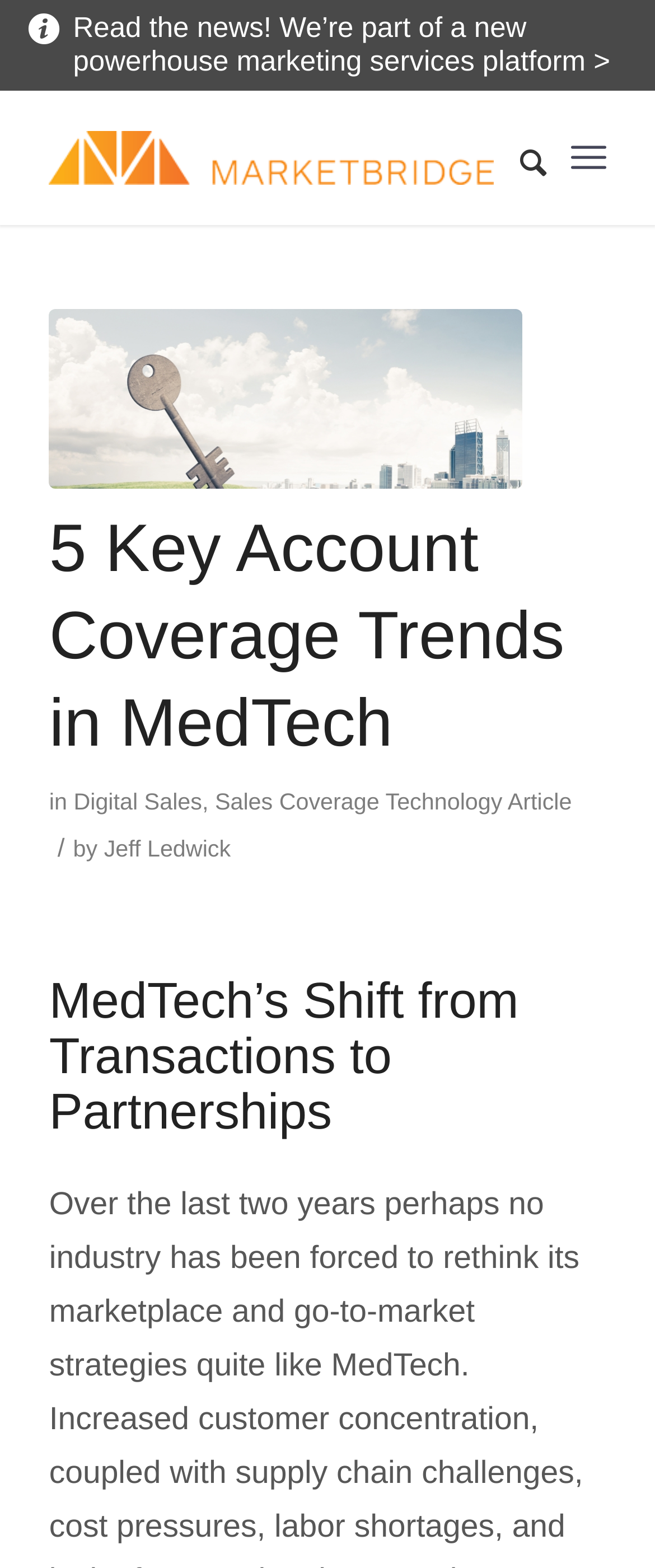Please specify the bounding box coordinates of the region to click in order to perform the following instruction: "Search for something".

[0.743, 0.061, 0.835, 0.147]